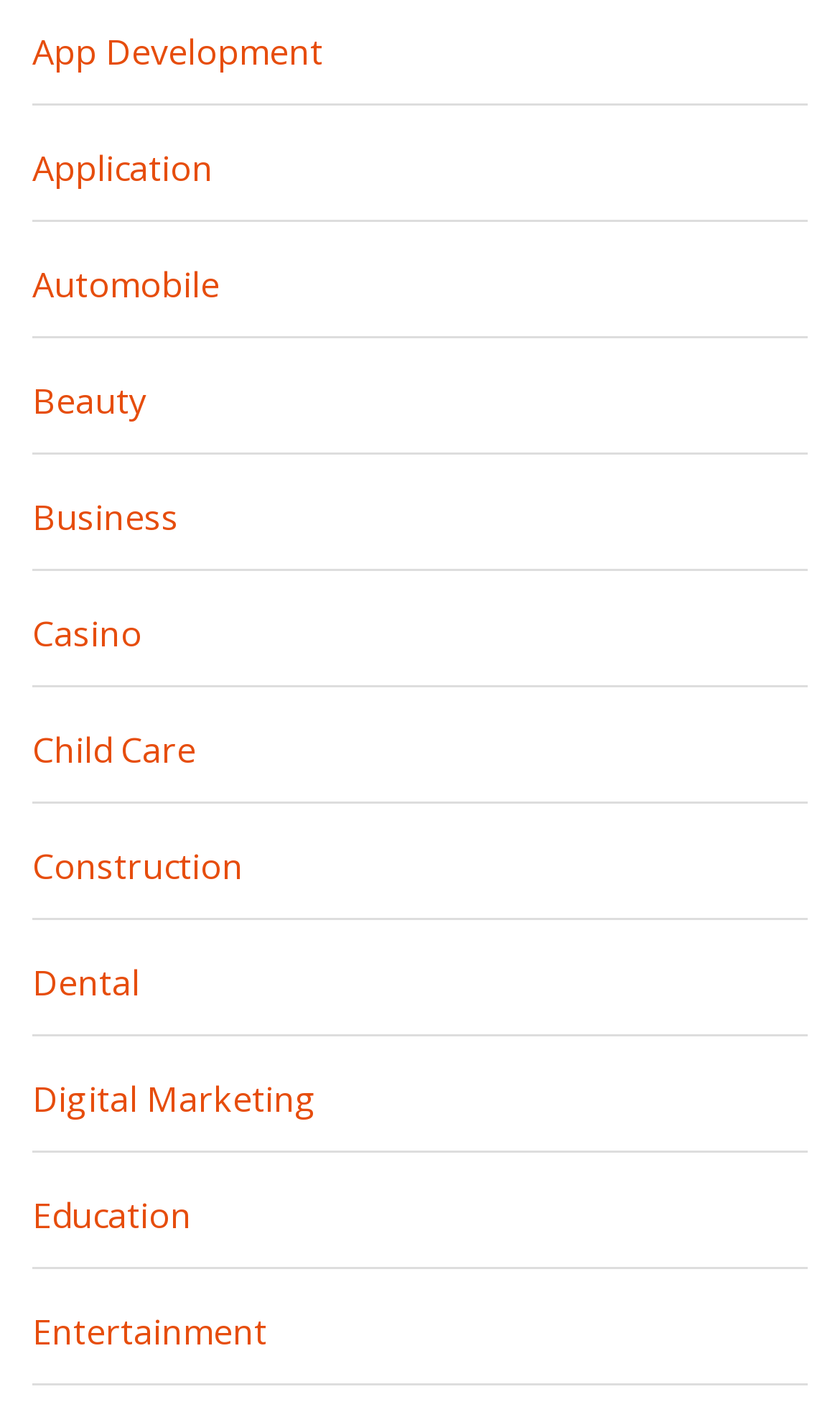Can you determine the bounding box coordinates of the area that needs to be clicked to fulfill the following instruction: "Browse Entertainment"?

[0.038, 0.927, 0.318, 0.96]